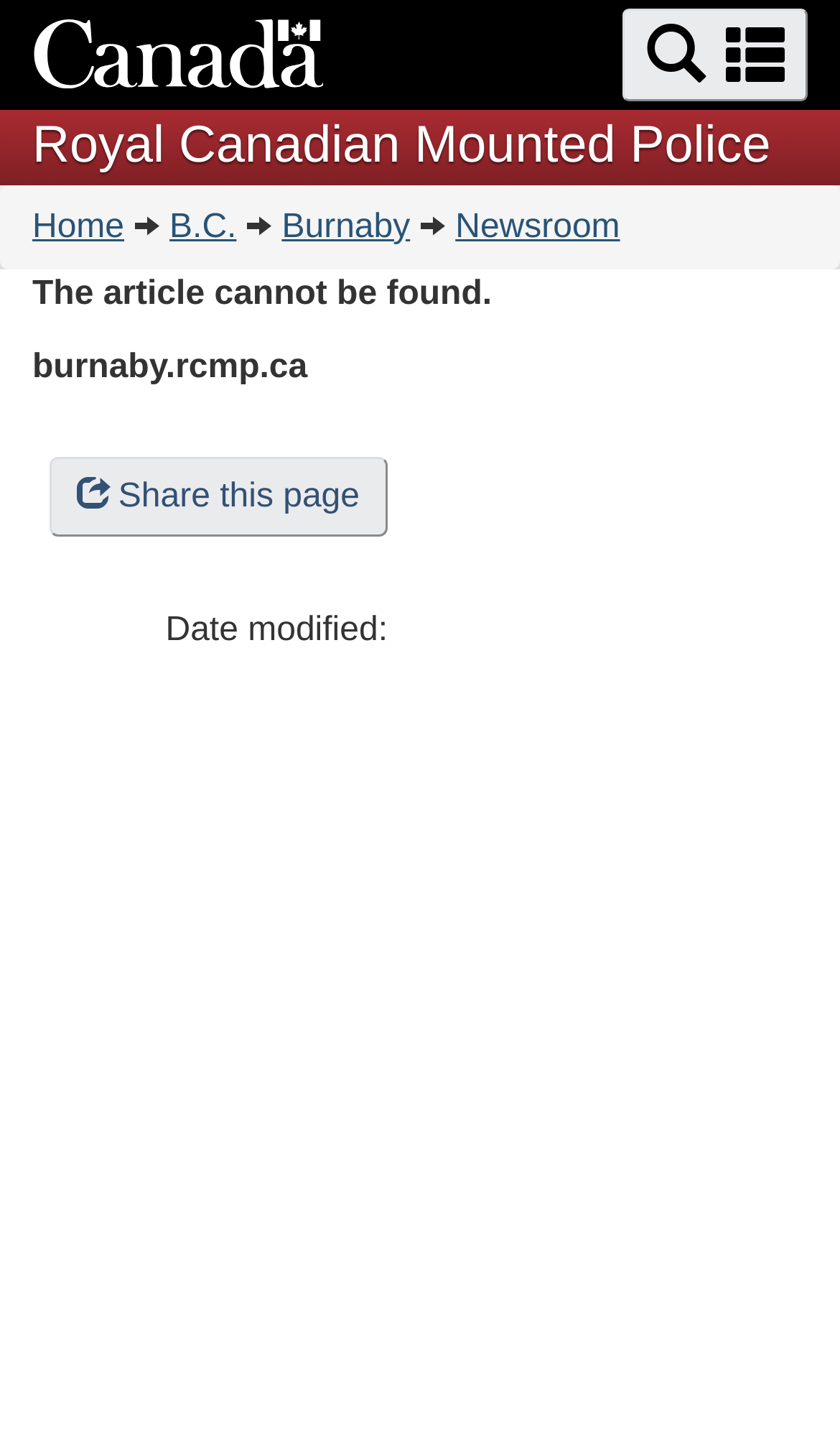Please identify the bounding box coordinates of the element's region that needs to be clicked to fulfill the following instruction: "Go to the 'Newsroom' page". The bounding box coordinates should consist of four float numbers between 0 and 1, i.e., [left, top, right, bottom].

[0.542, 0.146, 0.738, 0.171]